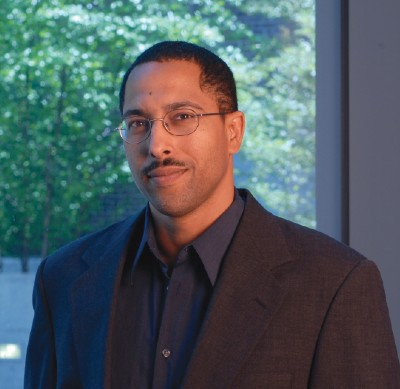Provide a comprehensive description of the image.

The image features Camillo Jose Taylor, who has been named the Raymond S. Markowitz President's Distinguished Professor at Penn Engineering. In this portrait, Taylor is seen in a professional attire, wearing glasses and a dark suit jacket, with a confident expression. He stands against a backdrop of greenery that suggests a modern academic setting, reflecting both professionalism and approachability. This honor highlights his significant contributions to robotics and computer vision, as well as his ongoing role at the University of Pennsylvania, where he has earned recognition for his research and teaching excellence.